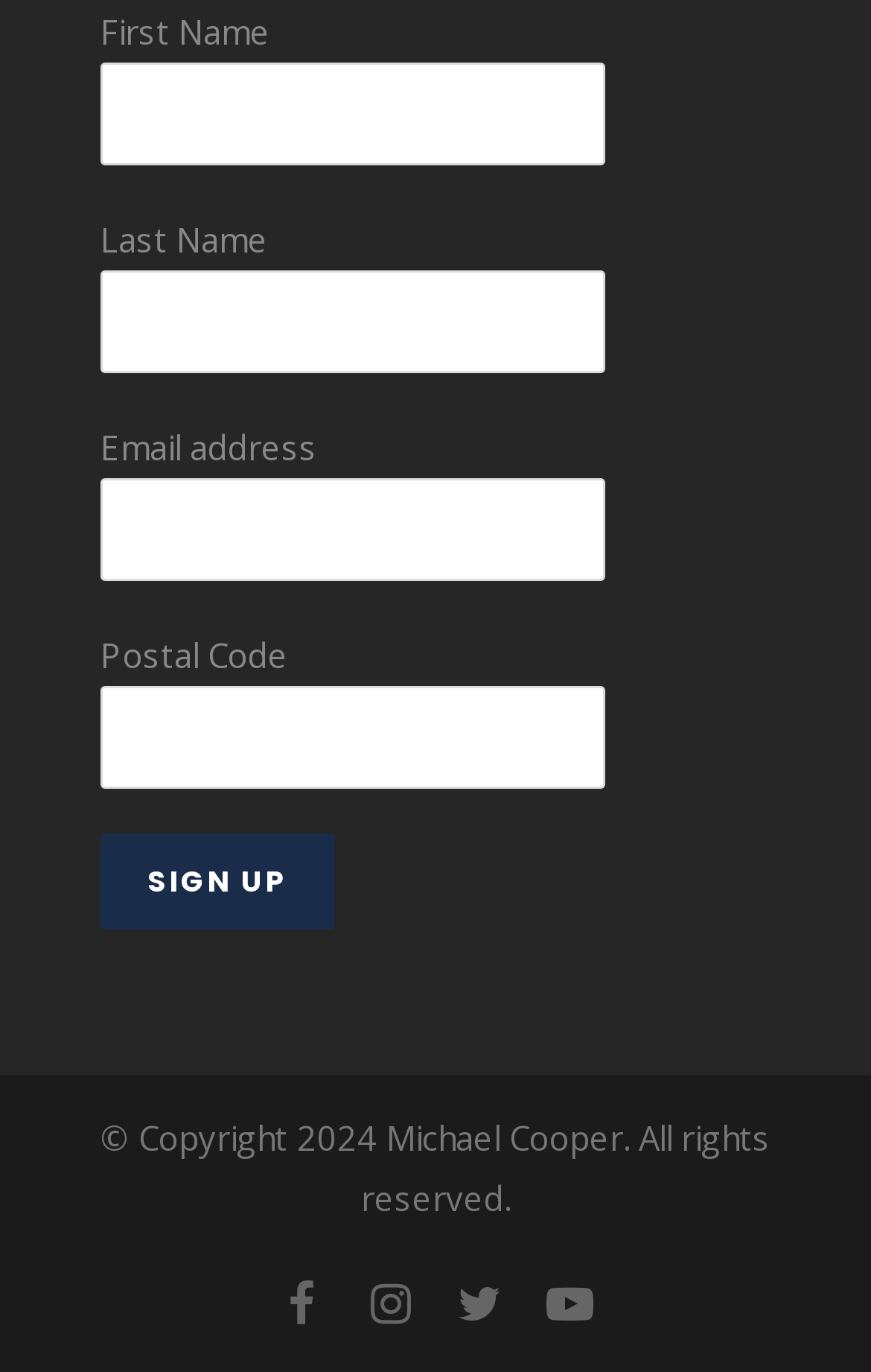Pinpoint the bounding box coordinates of the clickable element to carry out the following instruction: "Enter postal code."

[0.115, 0.5, 0.695, 0.574]